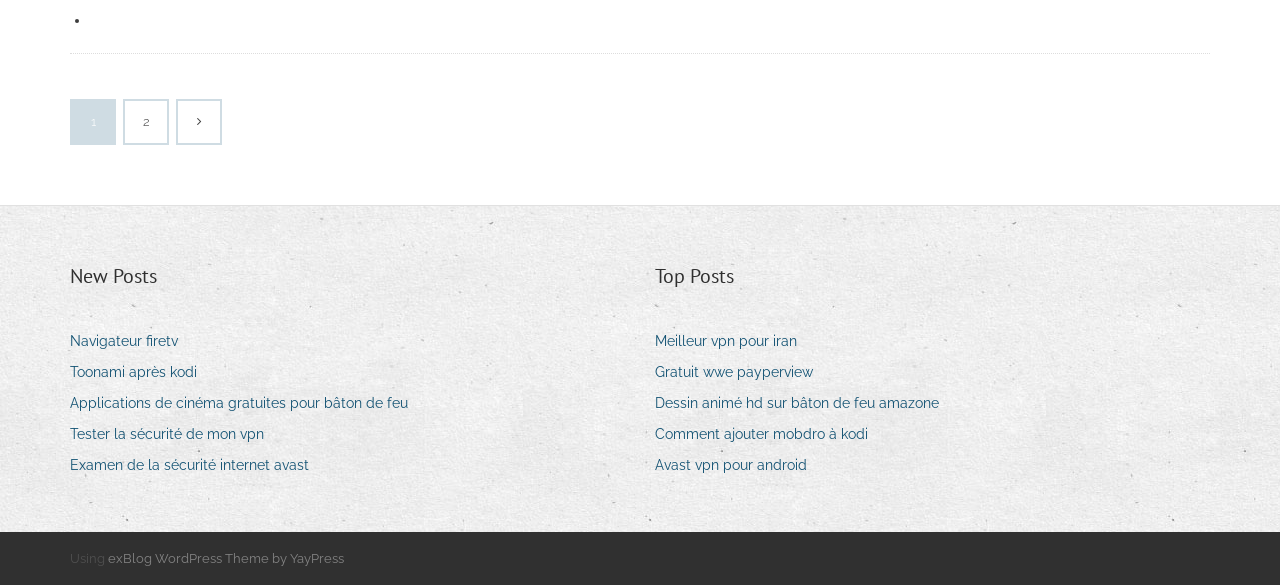Identify the bounding box coordinates for the element you need to click to achieve the following task: "Navigate to New Posts". The coordinates must be four float values ranging from 0 to 1, formatted as [left, top, right, bottom].

[0.055, 0.446, 0.123, 0.497]